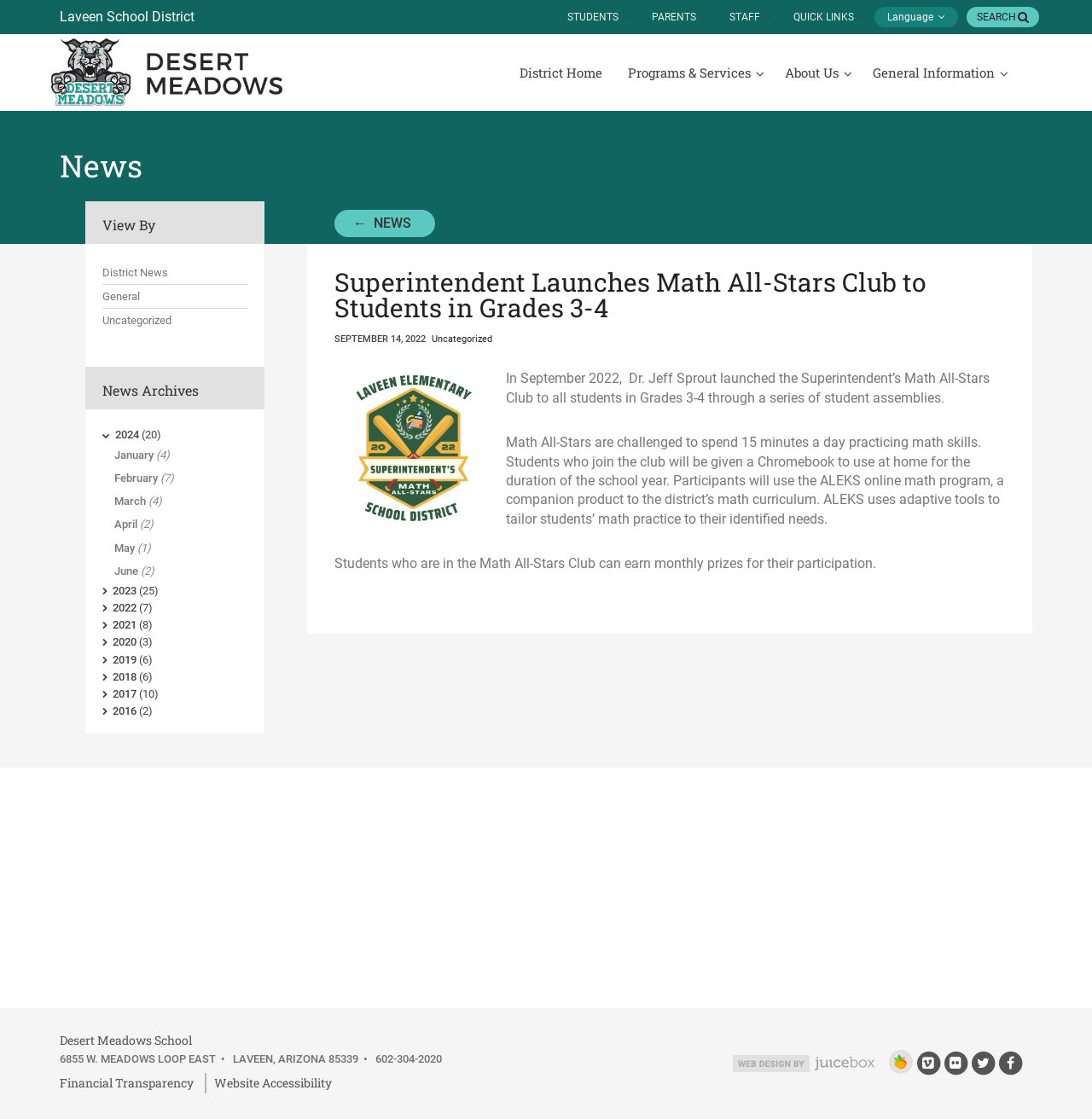Respond concisely with one word or phrase to the following query:
What is the name of the online math program used by the Math All-Stars Club?

ALEKS